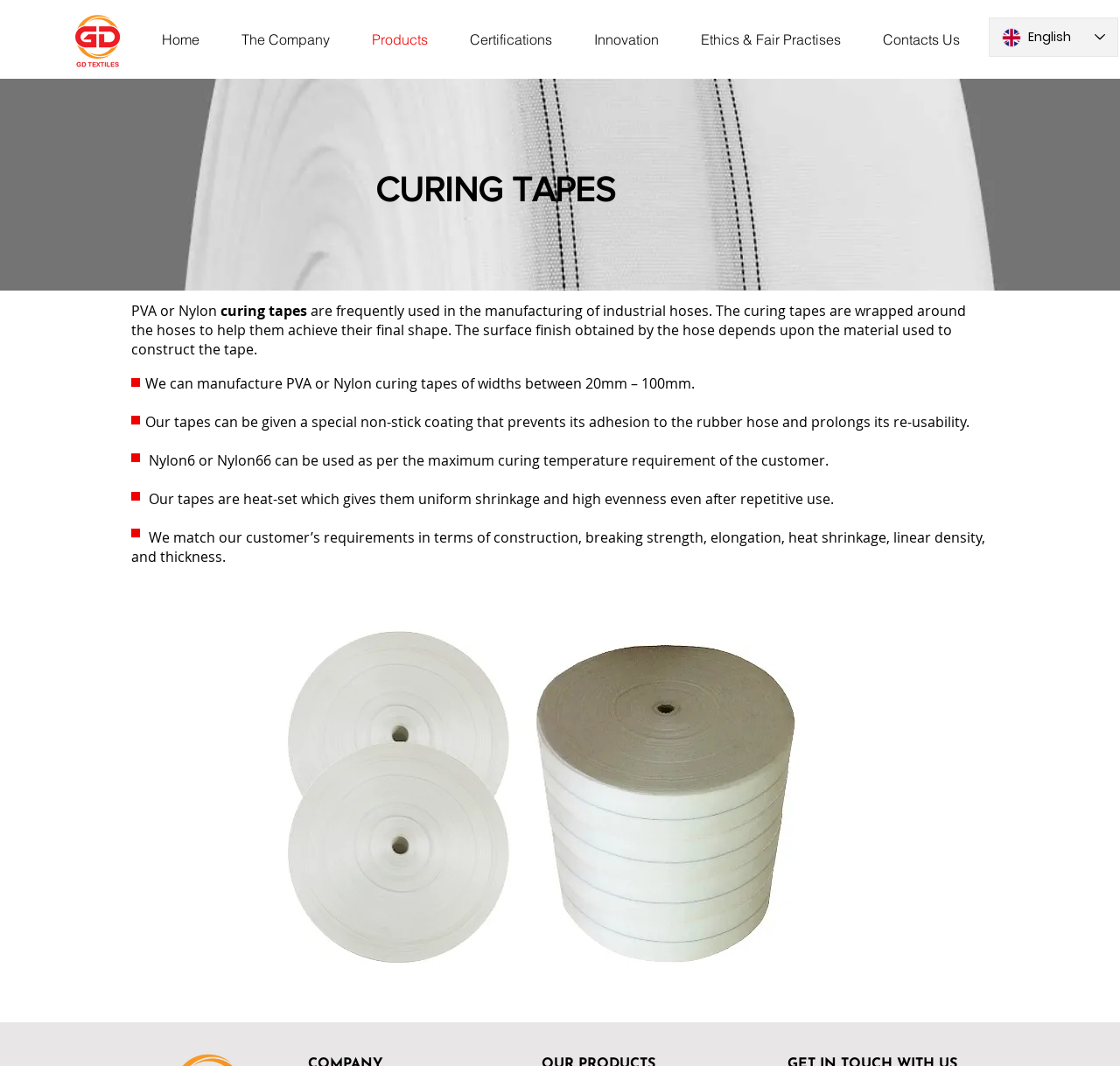What is the material used for the non-stick coating?
Utilize the information in the image to give a detailed answer to the question.

The webpage mentions that the company's tapes can be given a special non-stick coating, but it does not specify the material used for this coating.